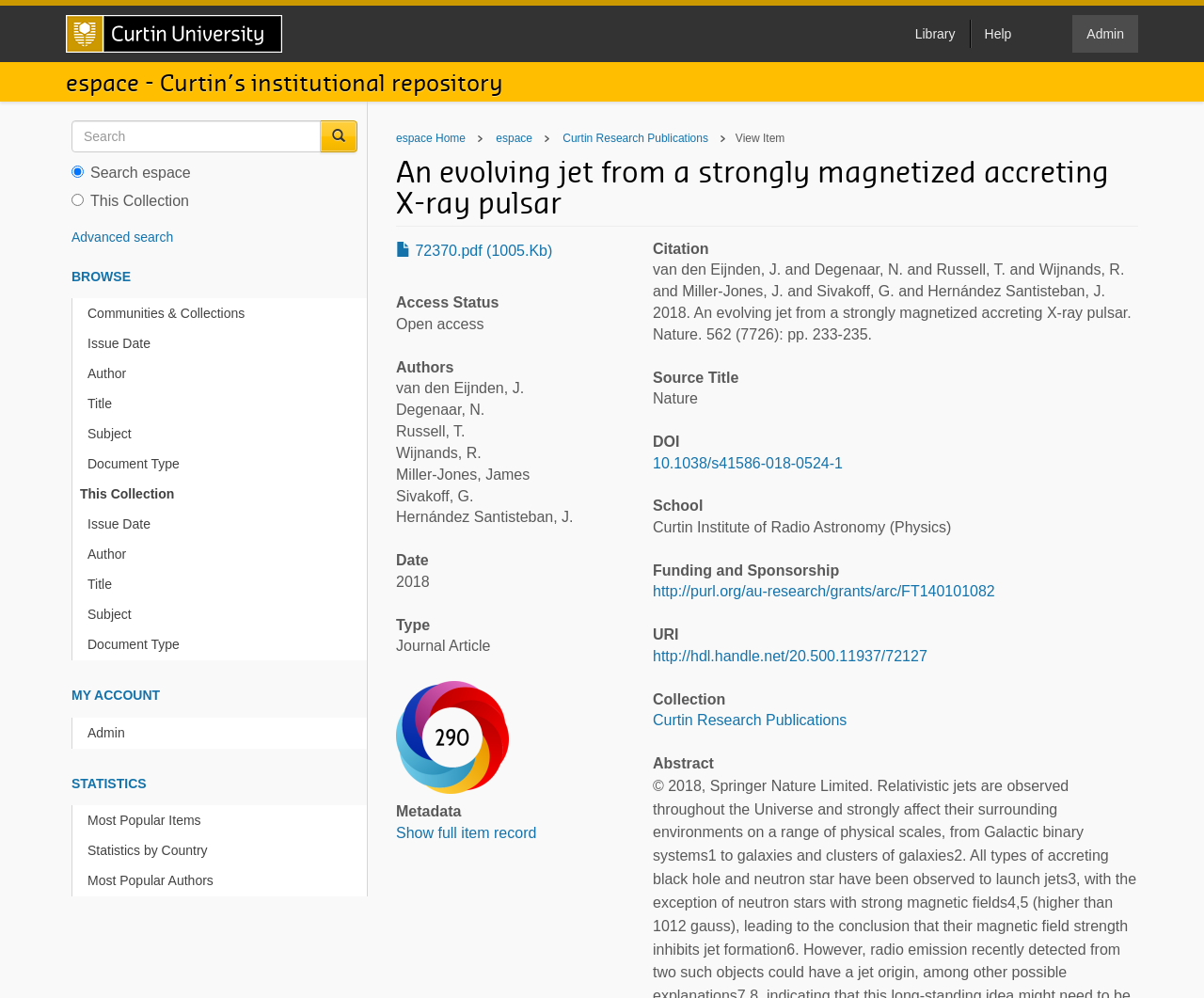Locate the bounding box coordinates of the clickable region necessary to complete the following instruction: "Go to espace Home". Provide the coordinates in the format of four float numbers between 0 and 1, i.e., [left, top, right, bottom].

[0.329, 0.132, 0.387, 0.146]